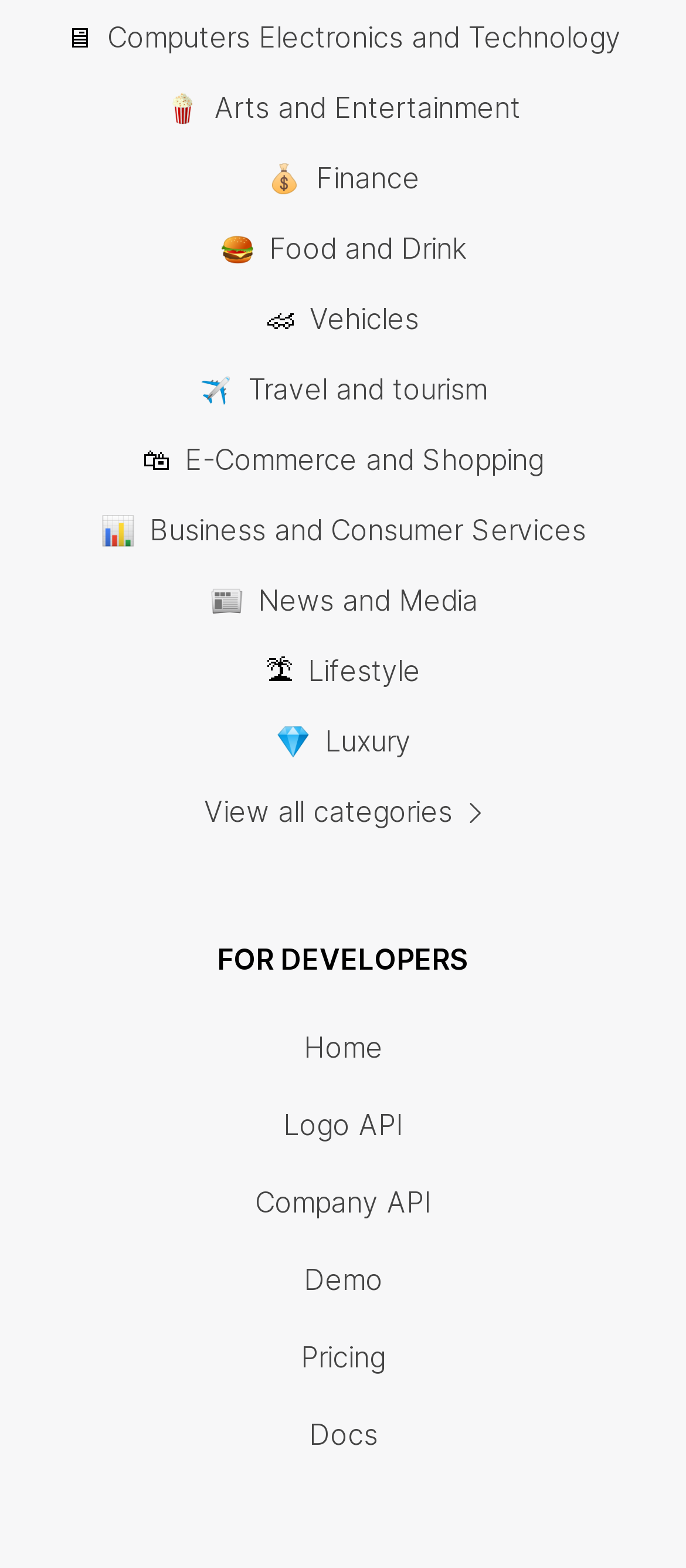Please identify the bounding box coordinates of the area that needs to be clicked to fulfill the following instruction: "Go to home page."

[0.442, 0.652, 0.558, 0.683]